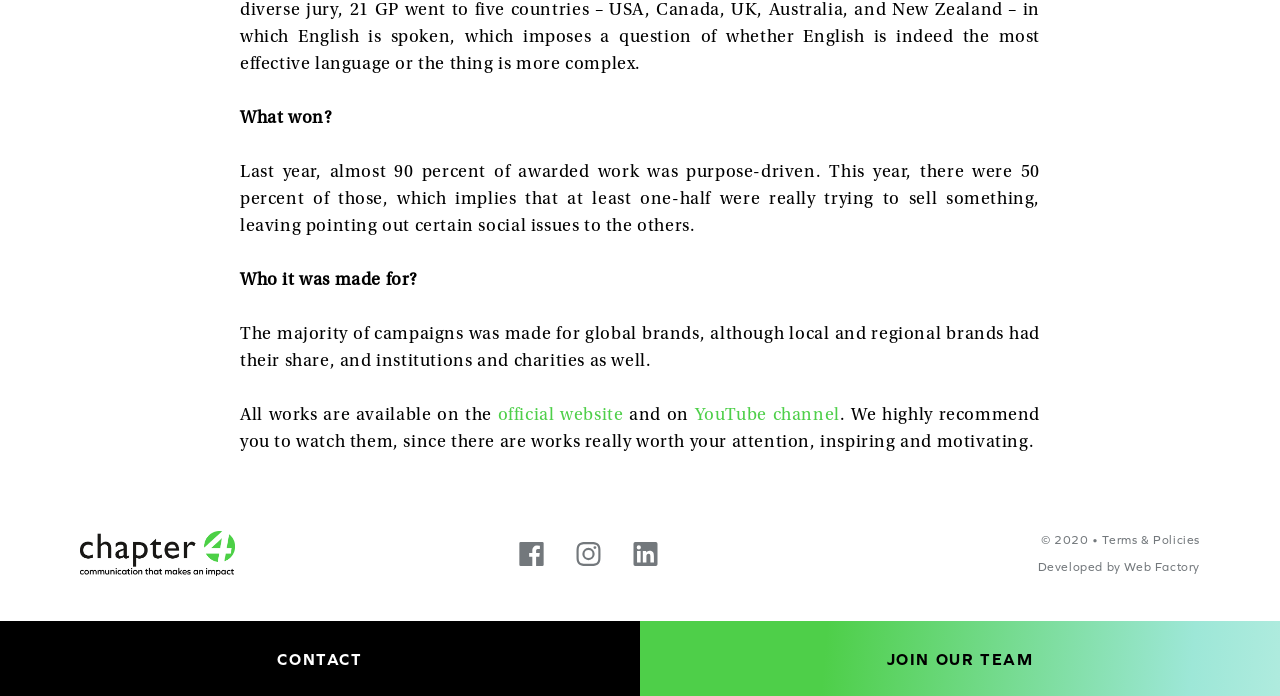What social media platform is linked?
Use the screenshot to answer the question with a single word or phrase.

linkedIn